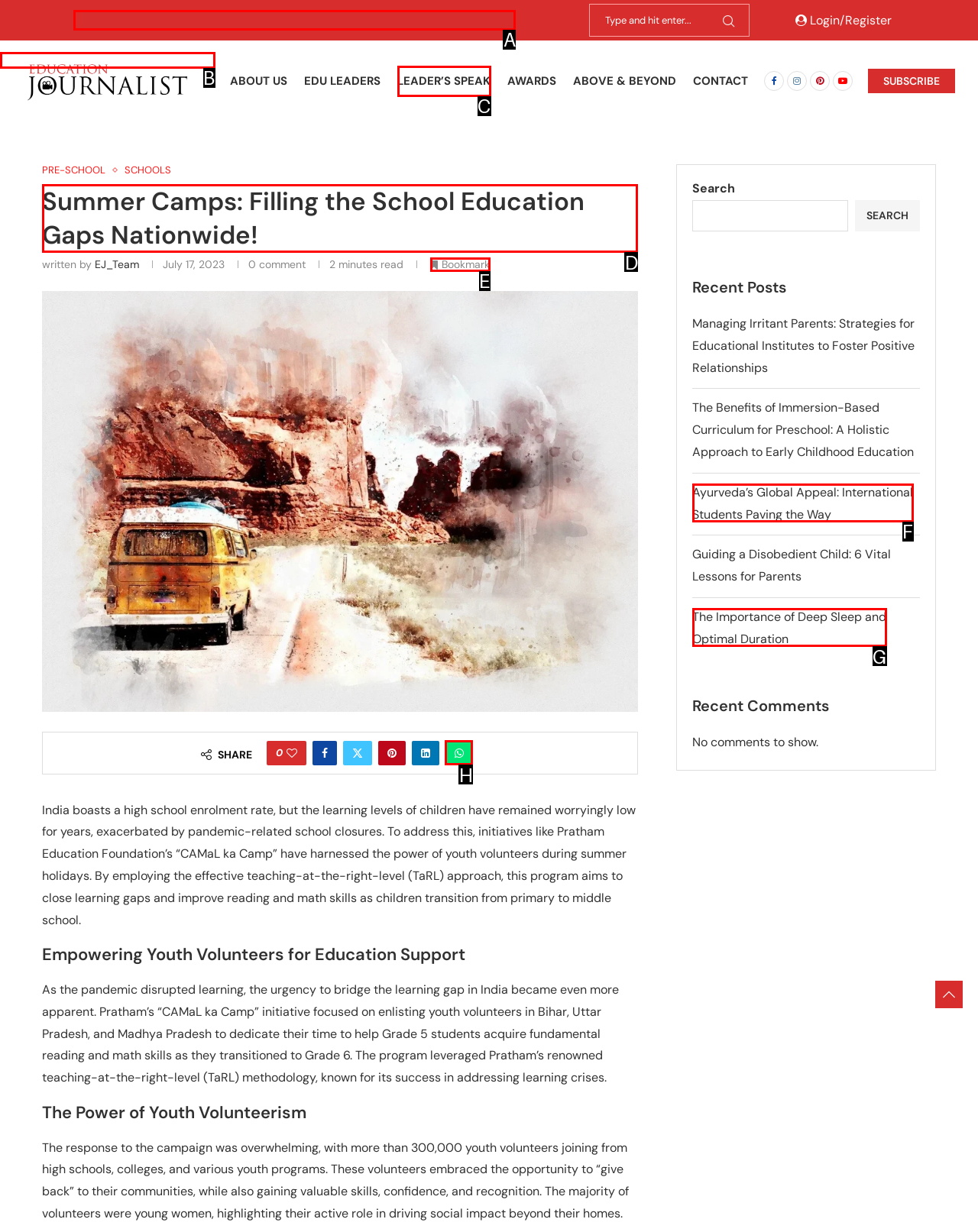Identify the correct choice to execute this task: Read about Summer Camps
Respond with the letter corresponding to the right option from the available choices.

D